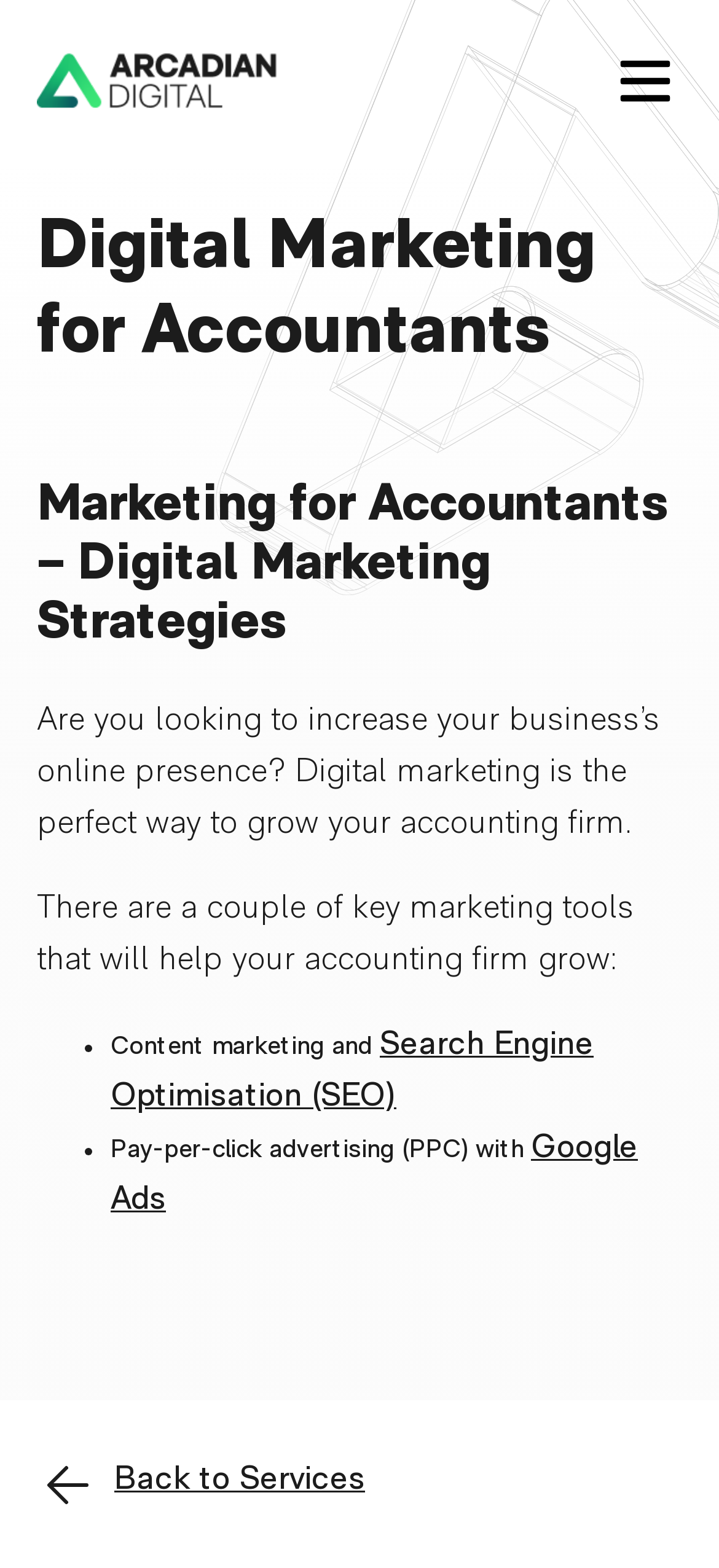Refer to the image and offer a detailed explanation in response to the question: What is the alternative to SEO for accounting firms?

The webpage mentions pay-per-click advertising (PPC) with Google Ads as an alternative to SEO, which can help accounting firms grow their online presence.